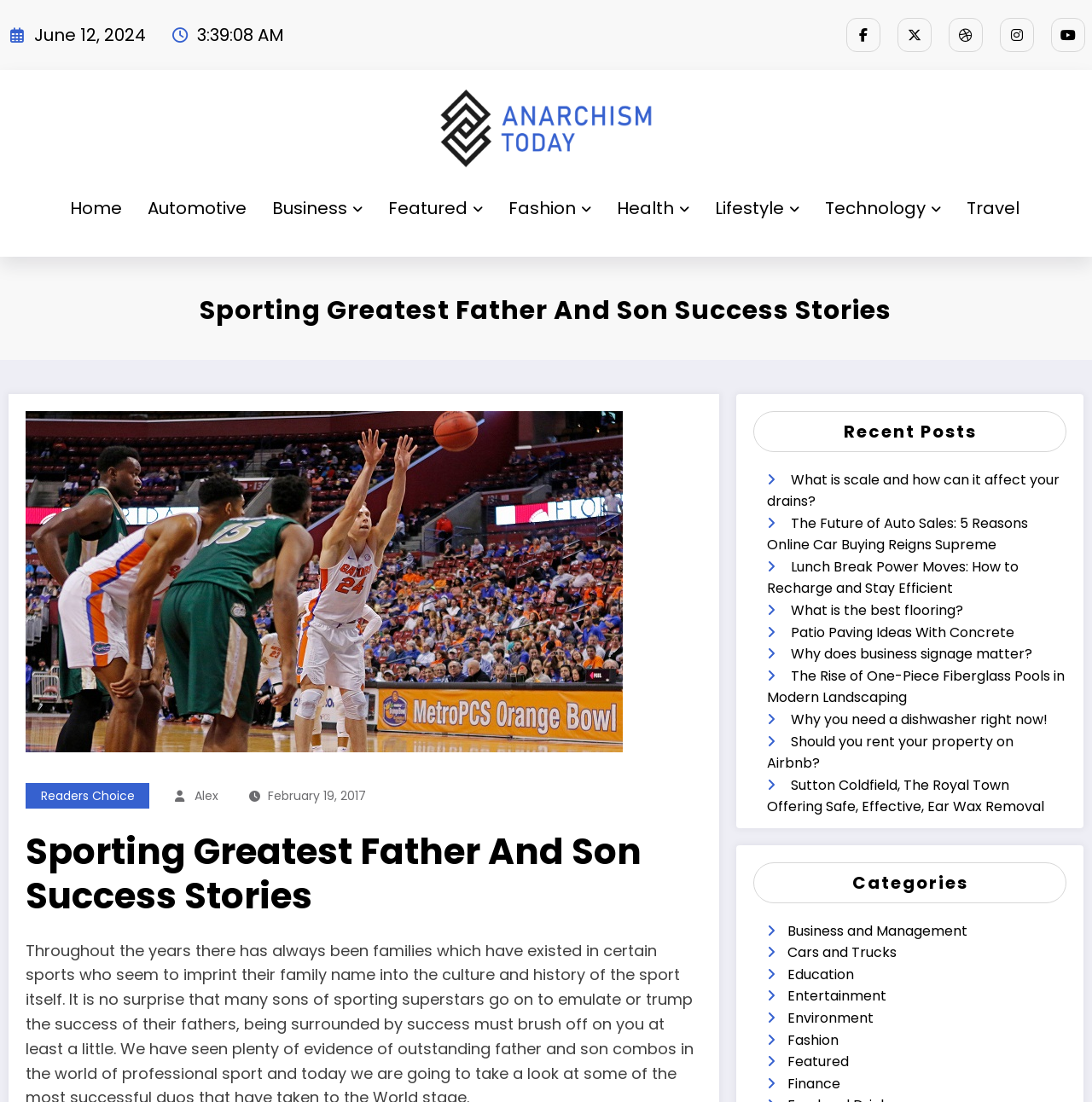Based on the element description: "alt="Anarchism Today"", identify the bounding box coordinates for this UI element. The coordinates must be four float numbers between 0 and 1, listed as [left, top, right, bottom].

[0.402, 0.107, 0.598, 0.124]